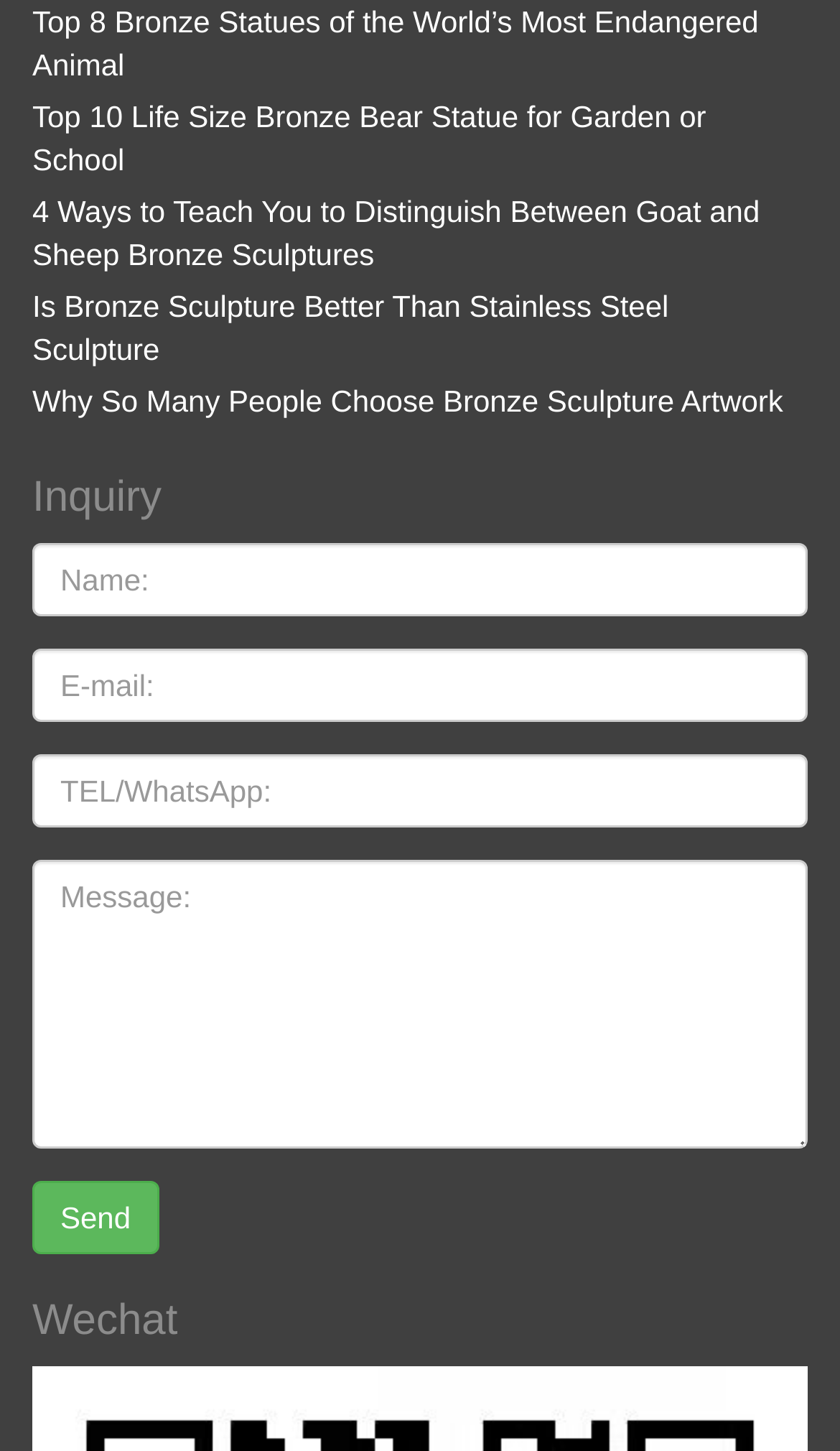Can you look at the image and give a comprehensive answer to the question:
How many links are on the webpage?

I counted the number of link elements on the webpage, which are 'Top 8 Bronze Statues of the World’s Most Endangered Animal', 'Top 10 Life Size Bronze Bear Statue for Garden or School', '4 Ways to Teach You to Distinguish Between Goat and Sheep Bronze Sculptures', 'Is Bronze Sculpture Better Than Stainless Steel Sculpture', and 'Why So Many People Choose Bronze Sculpture Artwork'.